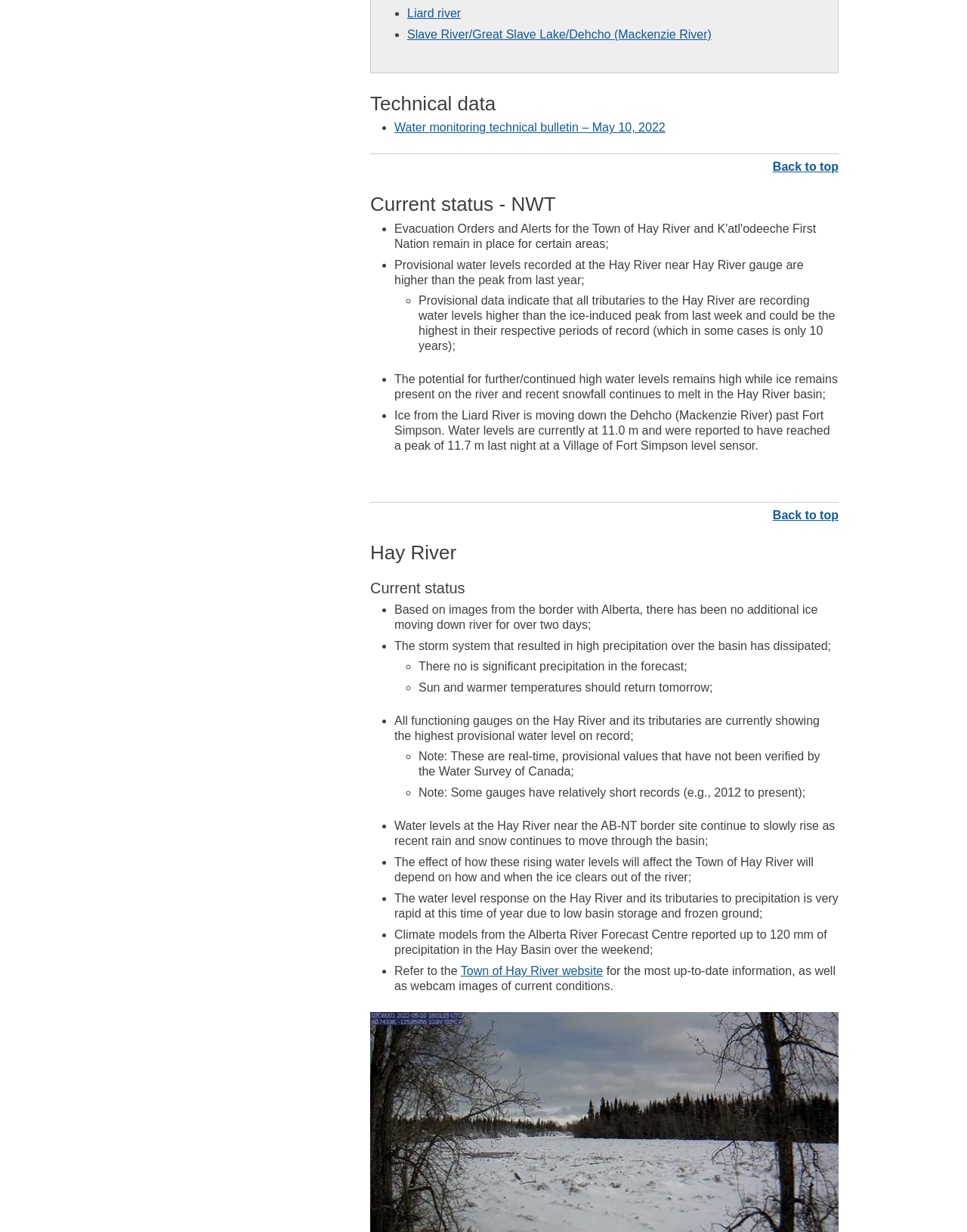Find the bounding box coordinates for the UI element whose description is: "ASL Reviews & Reports". The coordinates should be four float numbers between 0 and 1, in the format [left, top, right, bottom].

None